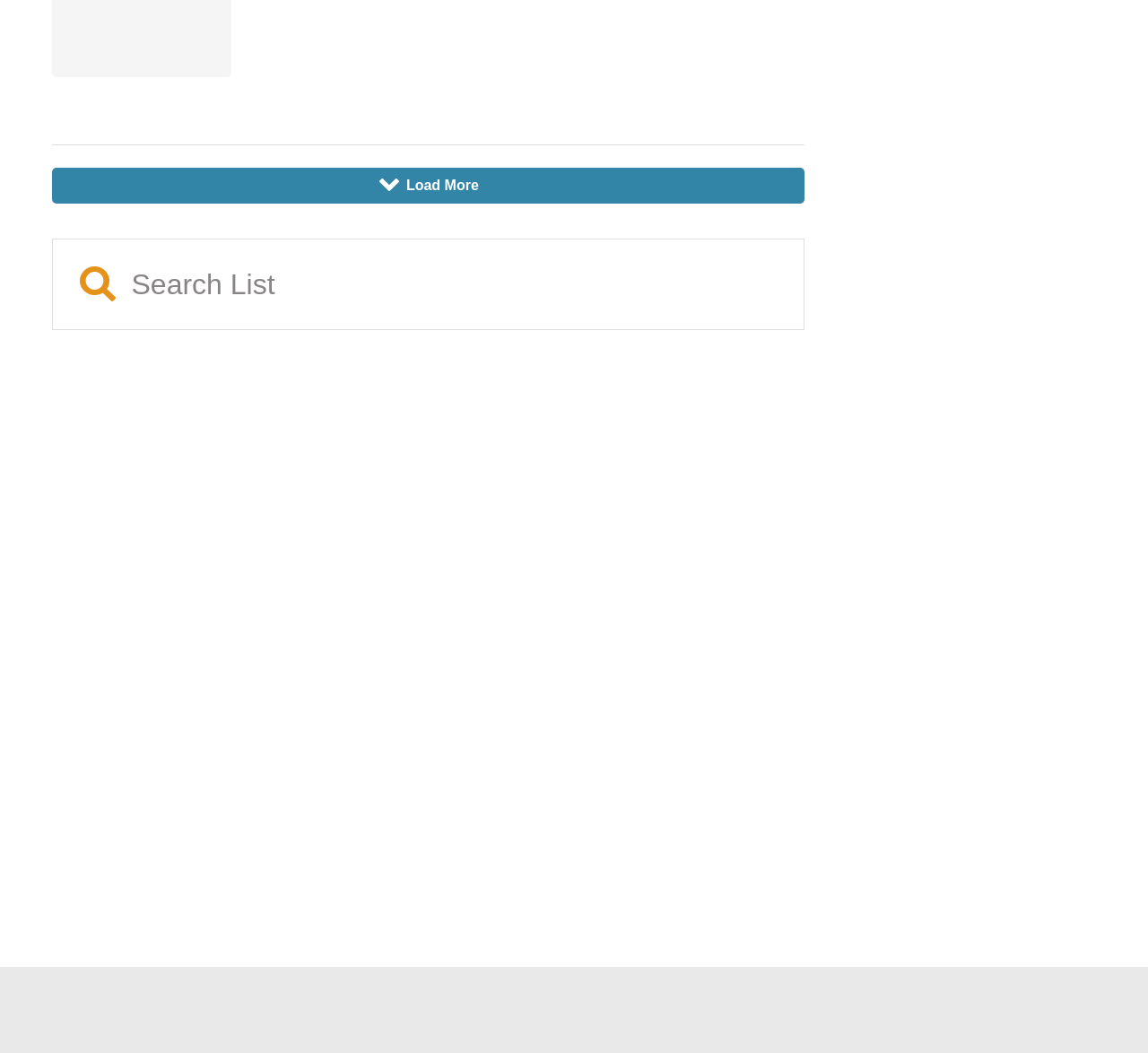Please find the bounding box coordinates of the element that you should click to achieve the following instruction: "Search for a specific list". The coordinates should be presented as four float numbers between 0 and 1: [left, top, right, bottom].

[0.114, 0.255, 0.24, 0.285]